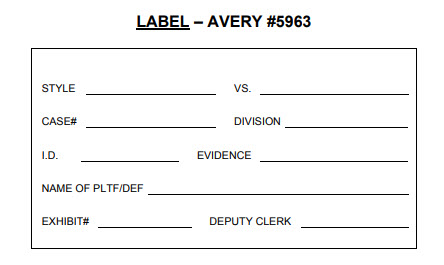Use a single word or phrase to answer the following:
What information is recorded in the 'NAME OF PLTF/DEF' field?

Plaintiff or defendant's name